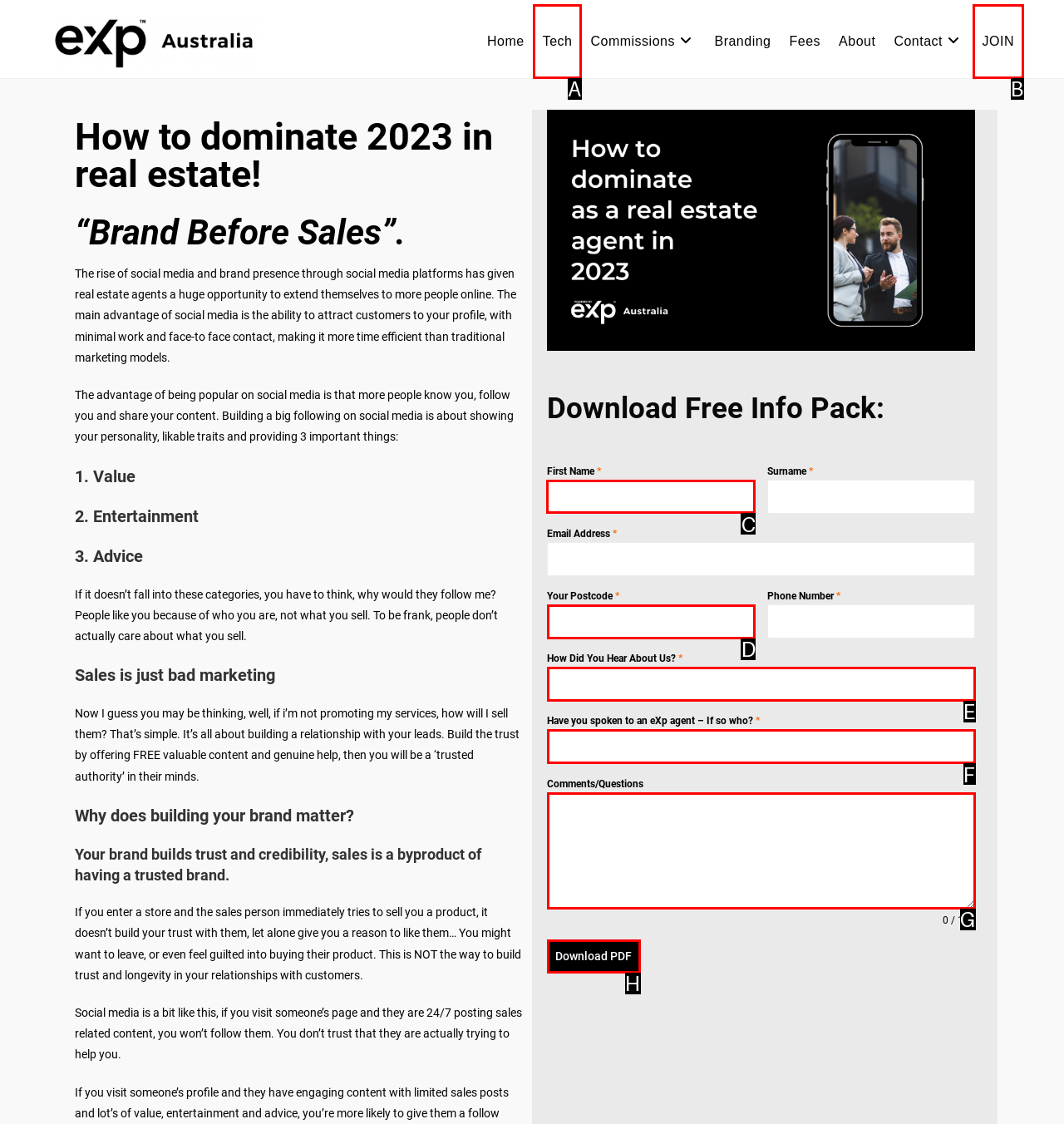Tell me the letter of the UI element I should click to accomplish the task: Enter your first name based on the choices provided in the screenshot.

C